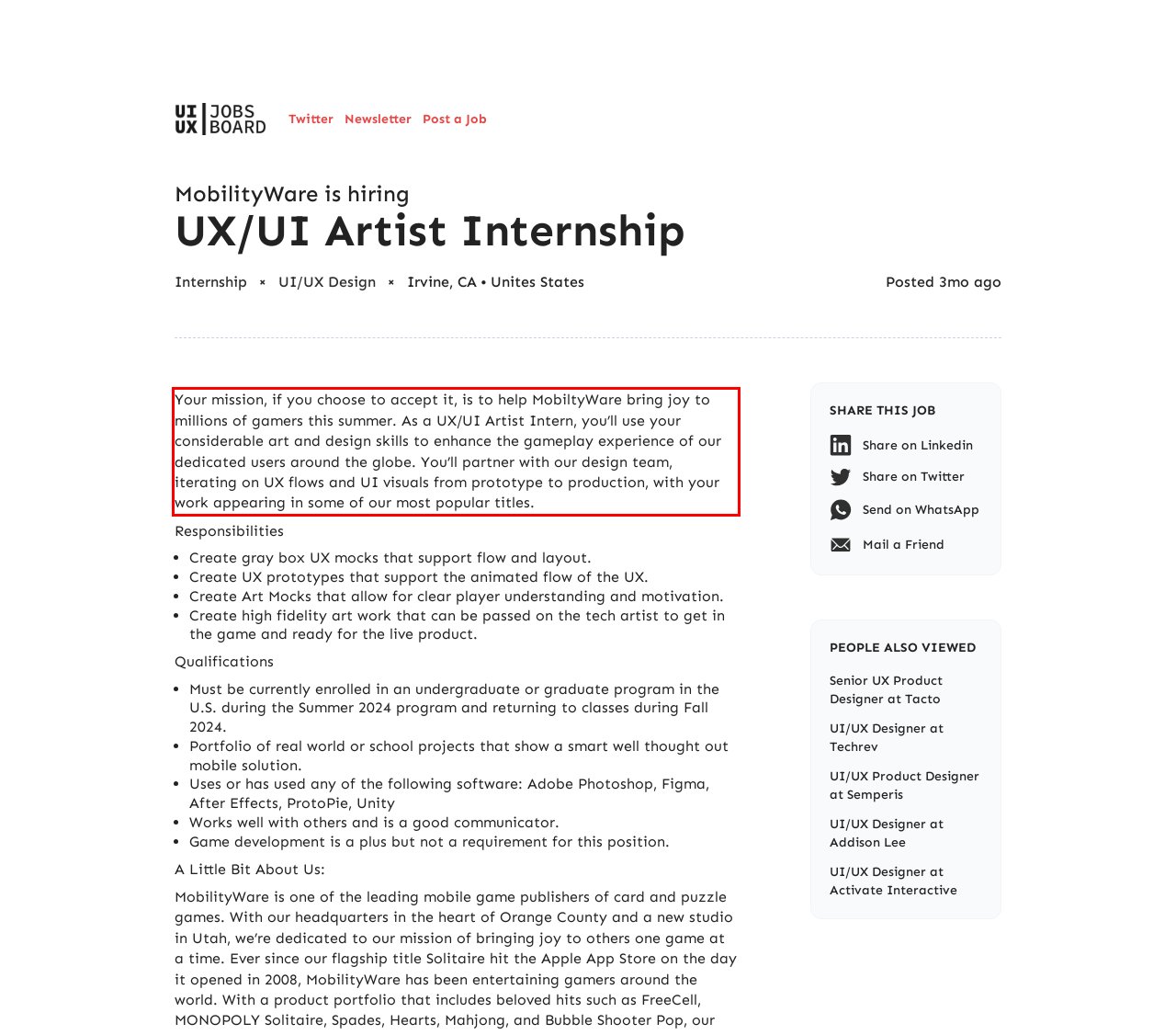Please analyze the screenshot of a webpage and extract the text content within the red bounding box using OCR.

Your mission, if you choose to accept it, is to help MobiltyWare bring joy to millions of gamers this summer. As a UX/UI Artist Intern, you’ll use your considerable art and design skills to enhance the gameplay experience of our dedicated users around the globe. You’ll partner with our design team, iterating on UX flows and UI visuals from prototype to production, with your work appearing in some of our most popular titles.